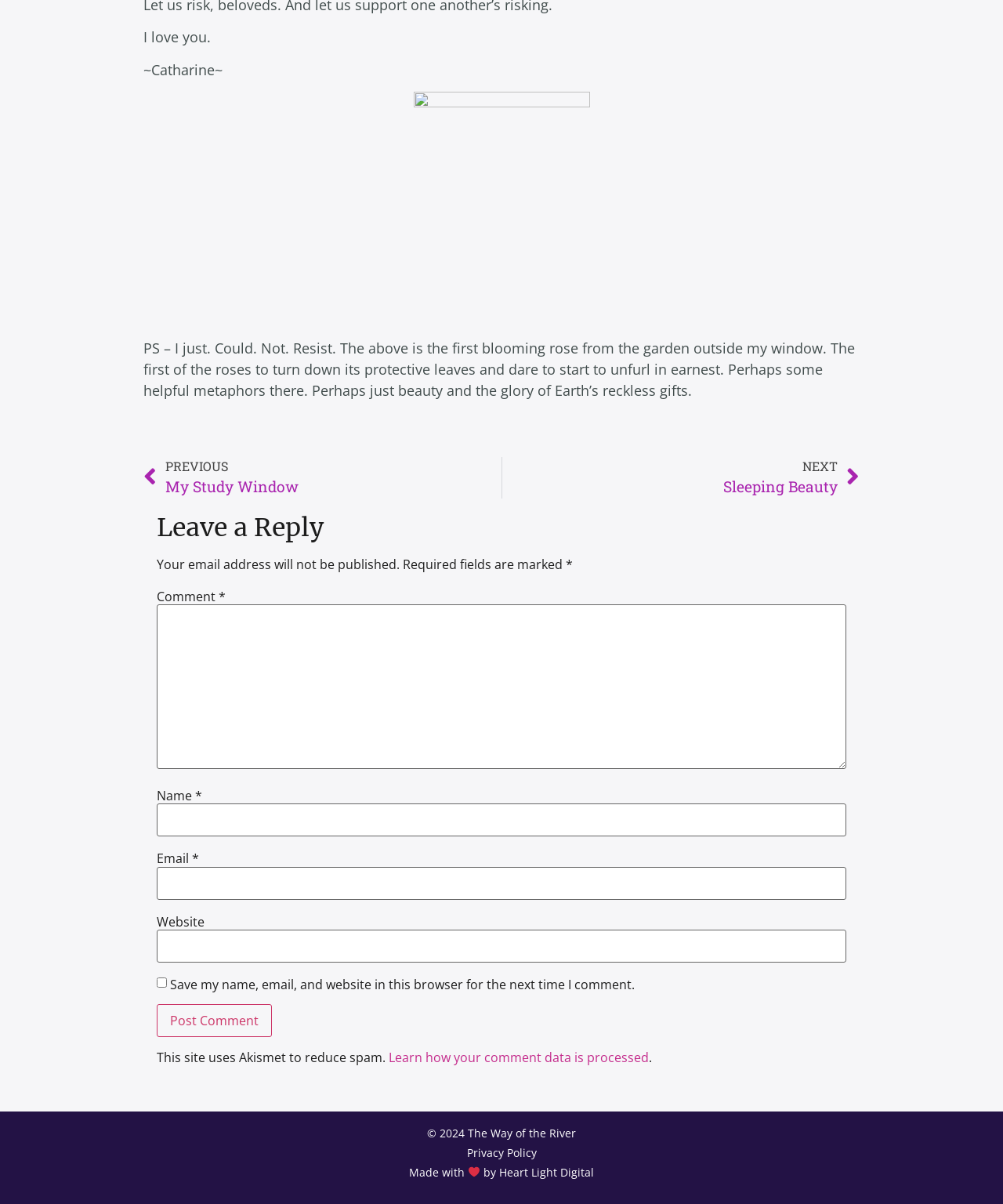Identify the bounding box coordinates of the clickable region to carry out the given instruction: "Click the 'Post Comment' button".

[0.156, 0.834, 0.271, 0.861]